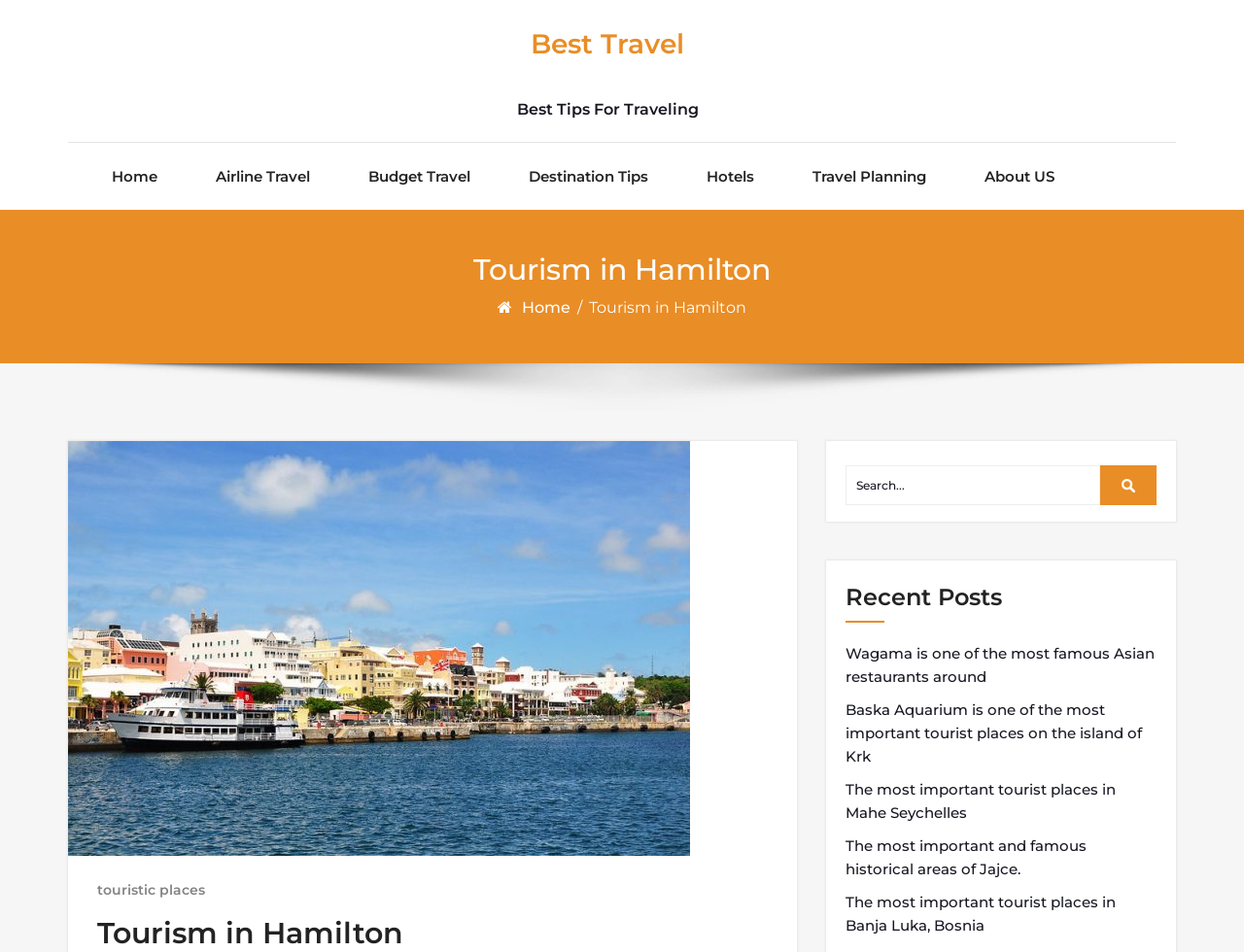Using the details in the image, give a detailed response to the question below:
What is the purpose of the textbox?

The purpose of the textbox can be determined by looking at its label, which says 'Search...'. This suggests that the textbox is used for searching something, likely related to travel or tourism in Hamilton.